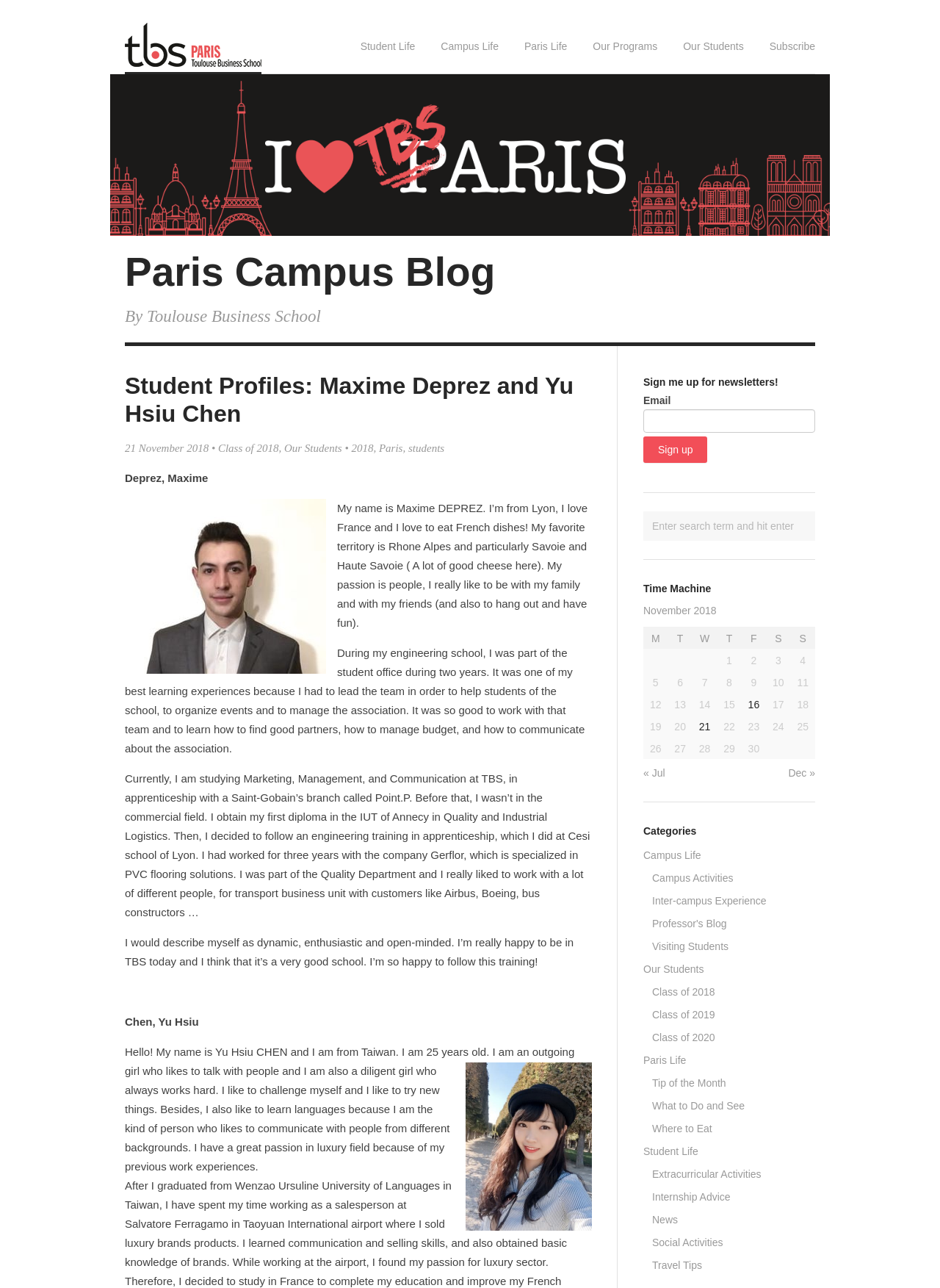Please locate the bounding box coordinates for the element that should be clicked to achieve the following instruction: "View posts published on November 16, 2018". Ensure the coordinates are given as four float numbers between 0 and 1, i.e., [left, top, right, bottom].

[0.789, 0.541, 0.815, 0.554]